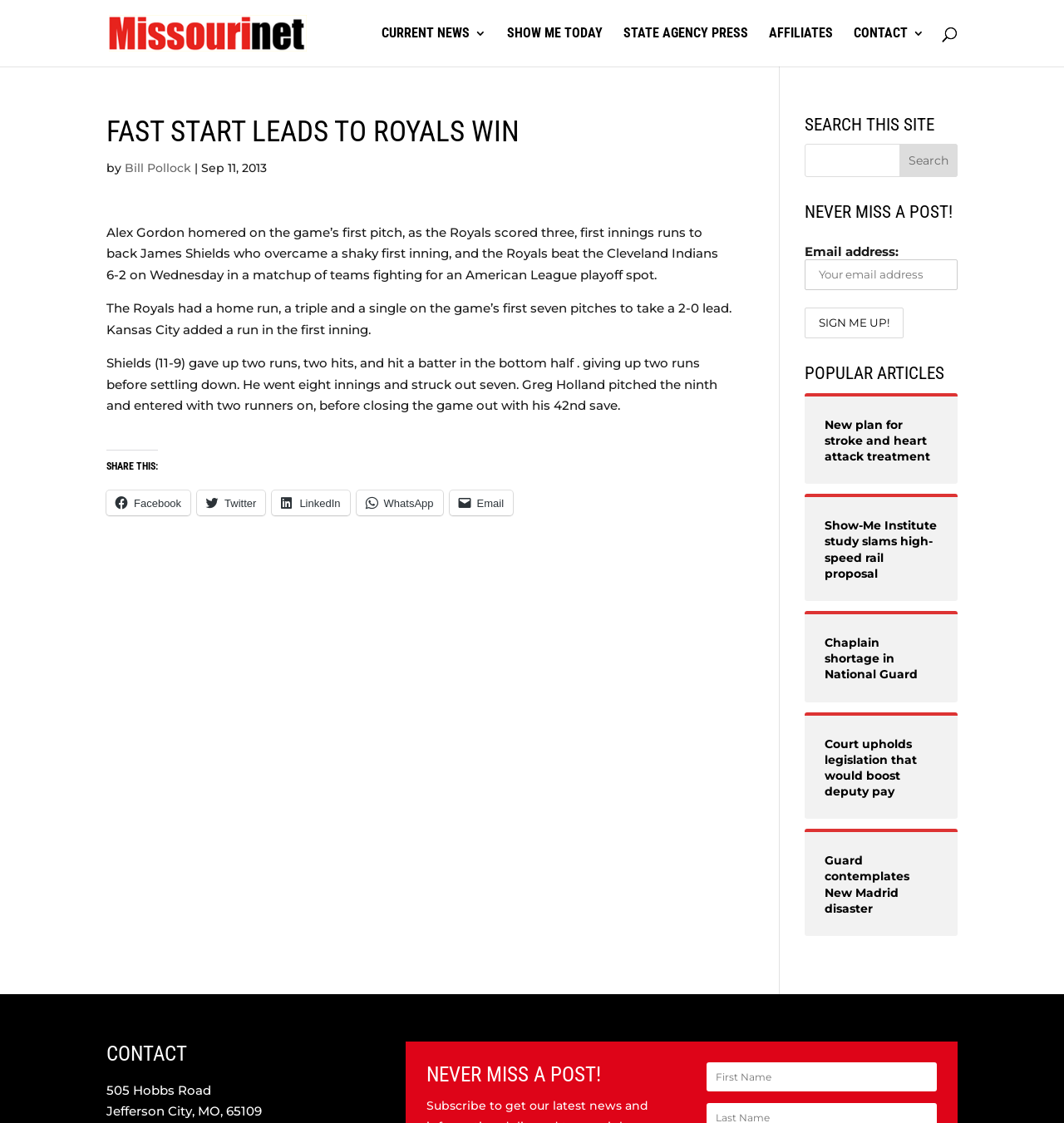Summarize the contents and layout of the webpage in detail.

The webpage is an article from Missourinet, a news website, with the title "Fast start leads to Royals win". At the top, there is a logo of Missourinet, accompanied by a link to the website's homepage. Below the logo, there are five links to different sections of the website, including "CURRENT NEWS", "SHOW ME TODAY", "STATE AGENCY PRESS", "AFFILIATES", and "CONTACT".

The main article is divided into several sections. The first section has a heading "FAST START LEADS TO ROYALS WIN" and is written by Bill Pollock. The article discusses a baseball game between the Royals and the Cleveland Indians, where the Royals won 6-2. The text is followed by a series of paragraphs describing the game in detail.

On the right side of the page, there is a search bar with a button labeled "Search". Below the search bar, there is a section titled "NEVER MISS A POST!" where users can enter their email address to subscribe to the website's newsletter. Further down, there is a section titled "POPULAR ARTICLES" with links to five other news articles.

At the bottom of the page, there is a section titled "CONTACT" with the website's address and a heading "NEVER MISS A POST!" with another email subscription box.